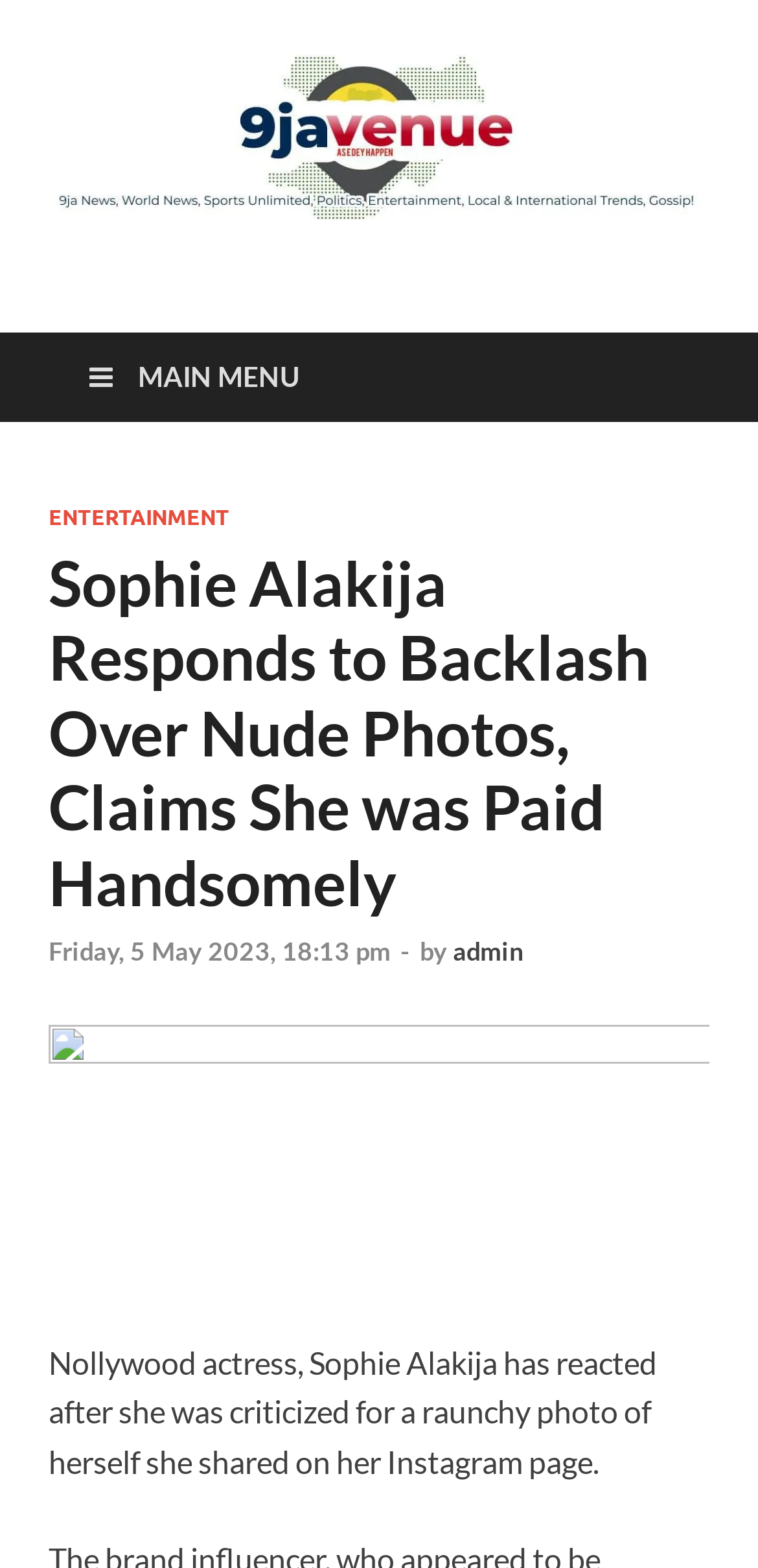What is the date of the article?
Use the information from the image to give a detailed answer to the question.

The date of the article can be found in the link 'Friday, 5 May 2023, 18:13 pm' which is located below the main heading of the webpage.